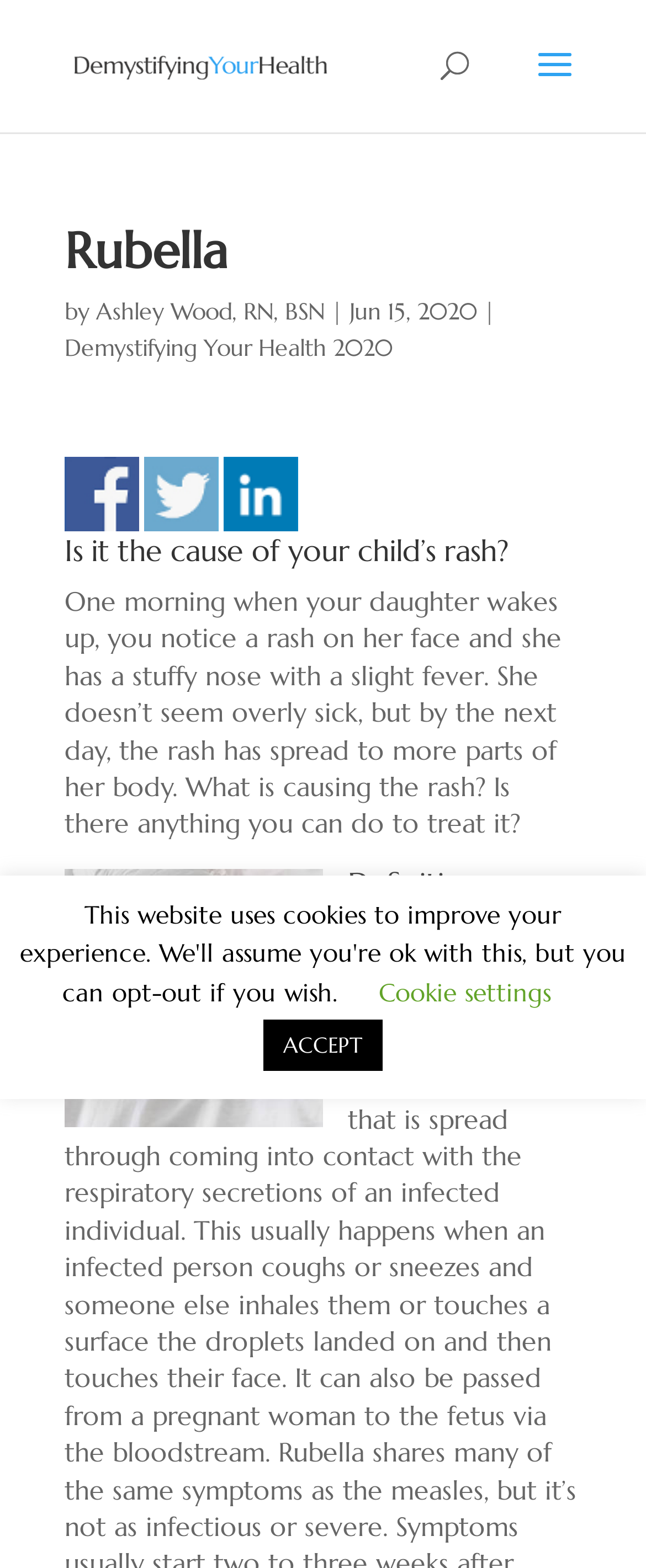Can you find the bounding box coordinates for the element that needs to be clicked to execute this instruction: "Search for health topics"? The coordinates should be given as four float numbers between 0 and 1, i.e., [left, top, right, bottom].

[0.5, 0.0, 0.9, 0.001]